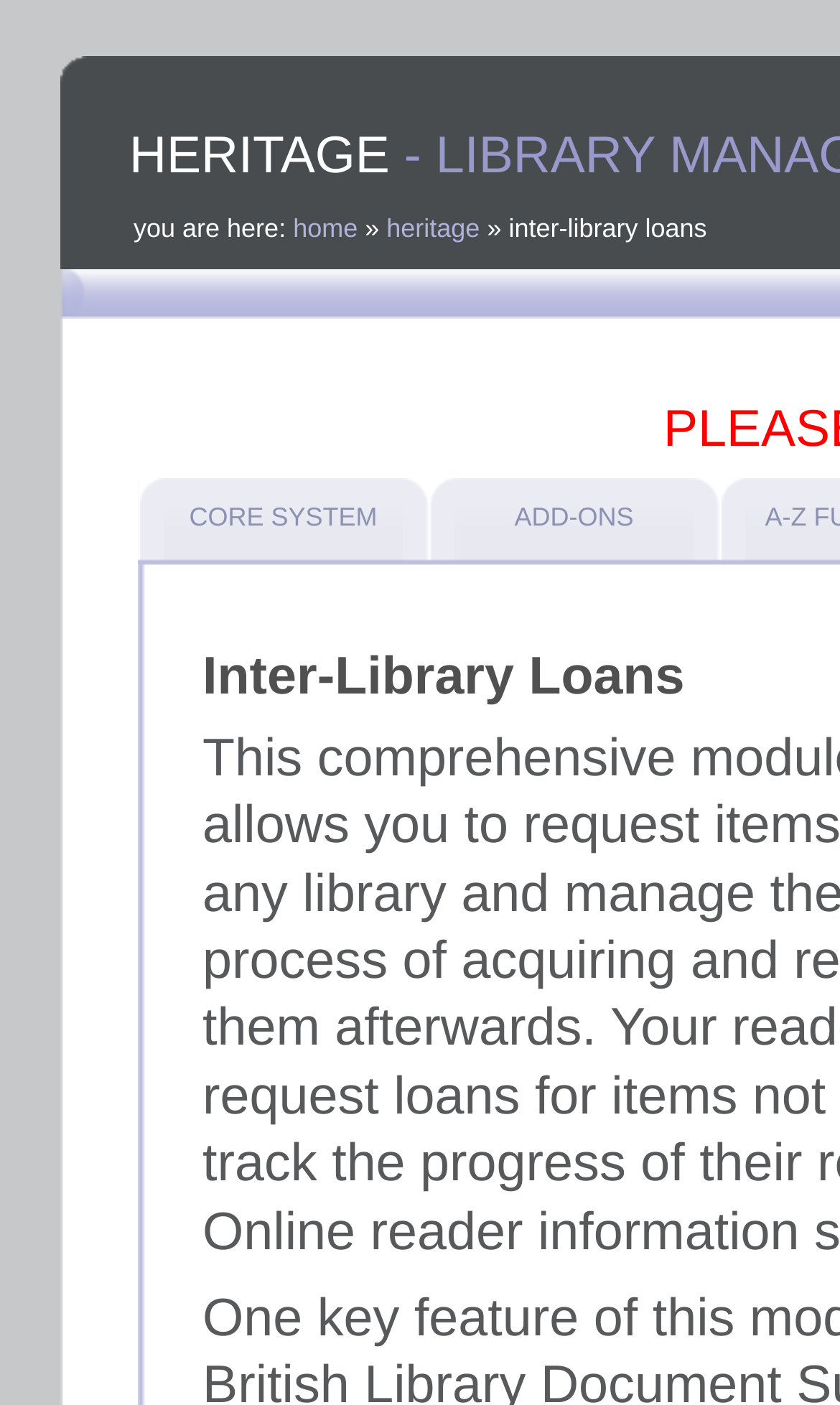Please respond to the question with a concise word or phrase:
What is the name of the software mentioned on this page?

Heritage Cirqa